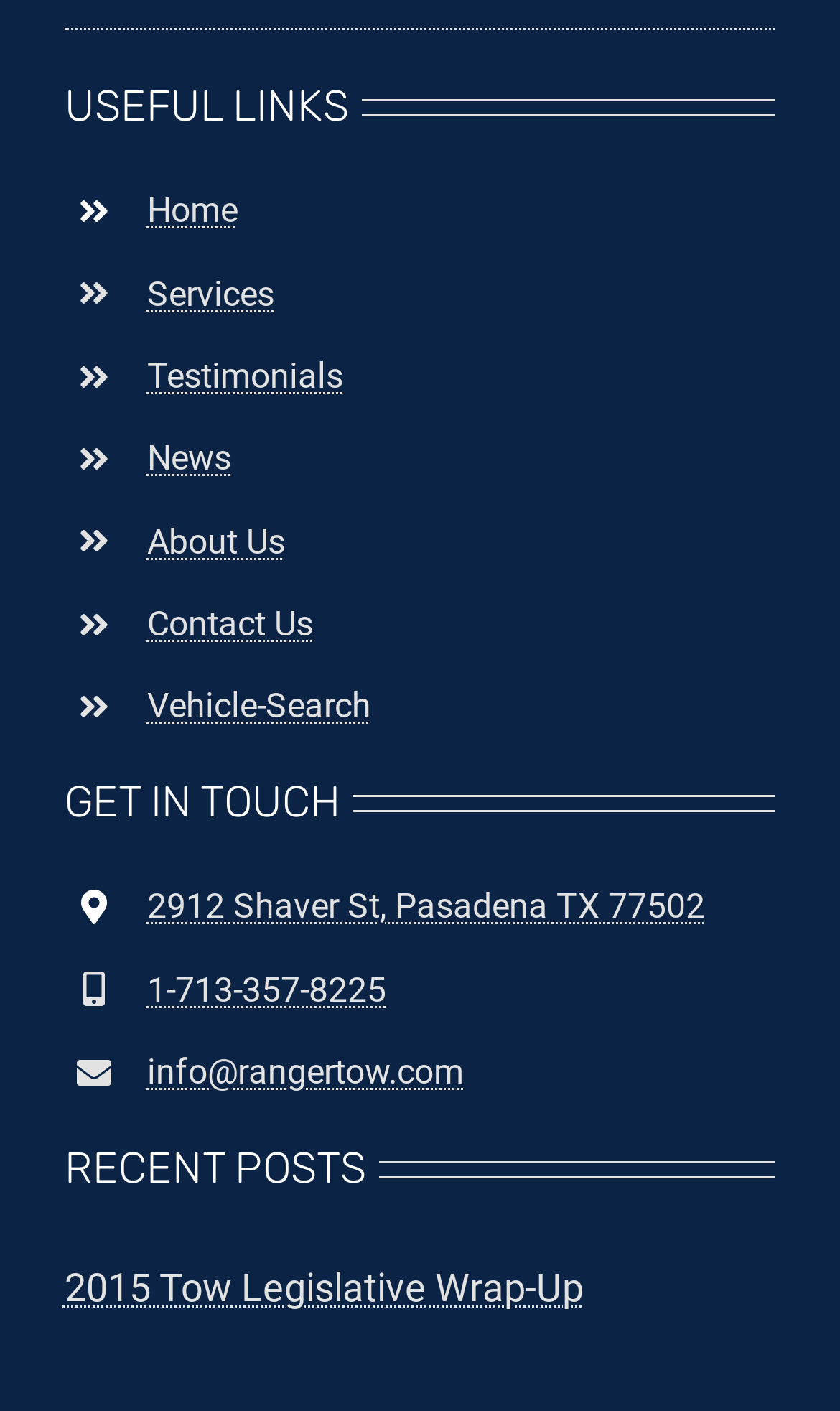What is the topic of the recent post?
Refer to the image and provide a one-word or short phrase answer.

2015 Tow Legislative Wrap-Up